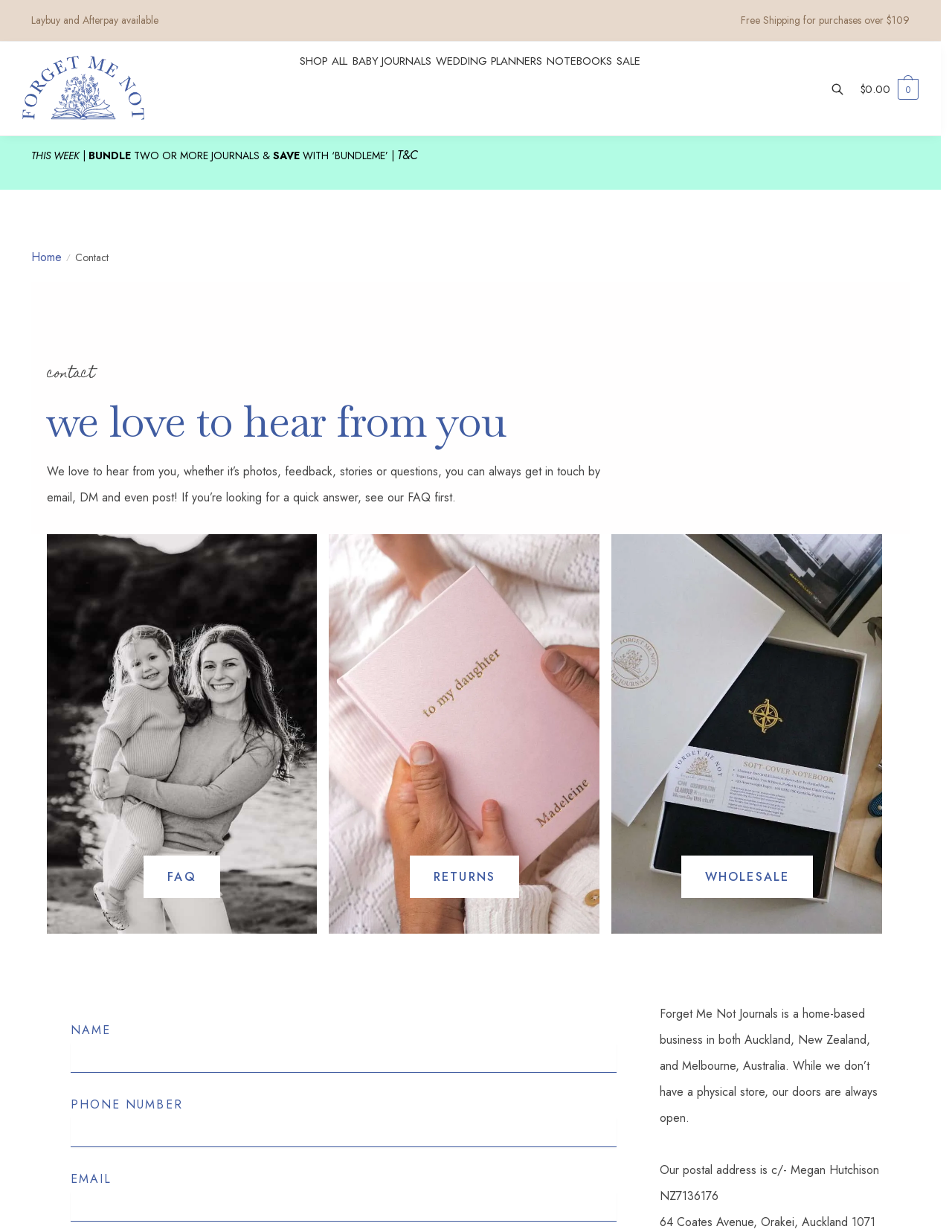Please find the top heading of the webpage and generate its text.

we love to hear from you